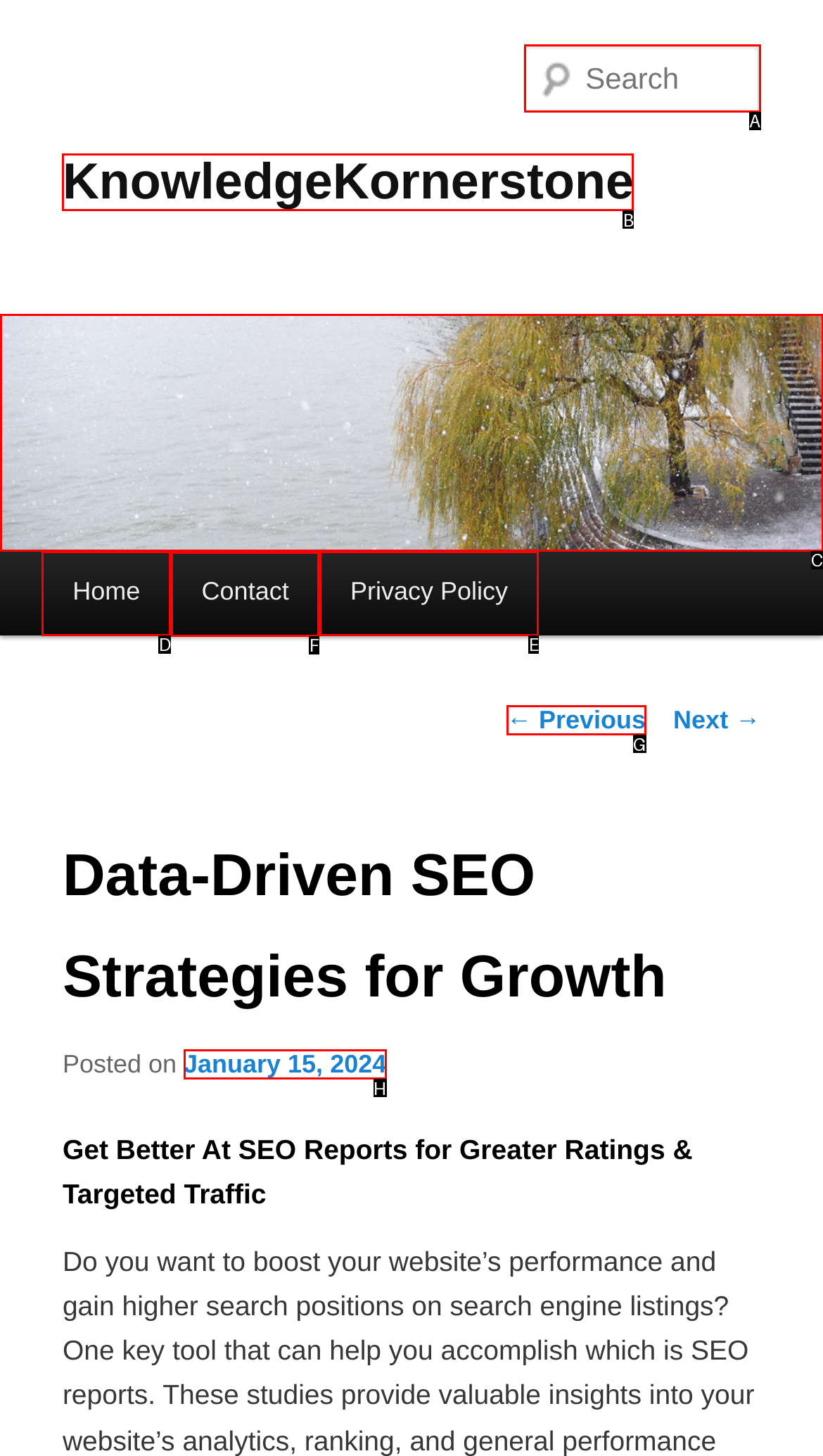Identify the HTML element to select in order to accomplish the following task: view the contact page
Reply with the letter of the chosen option from the given choices directly.

F